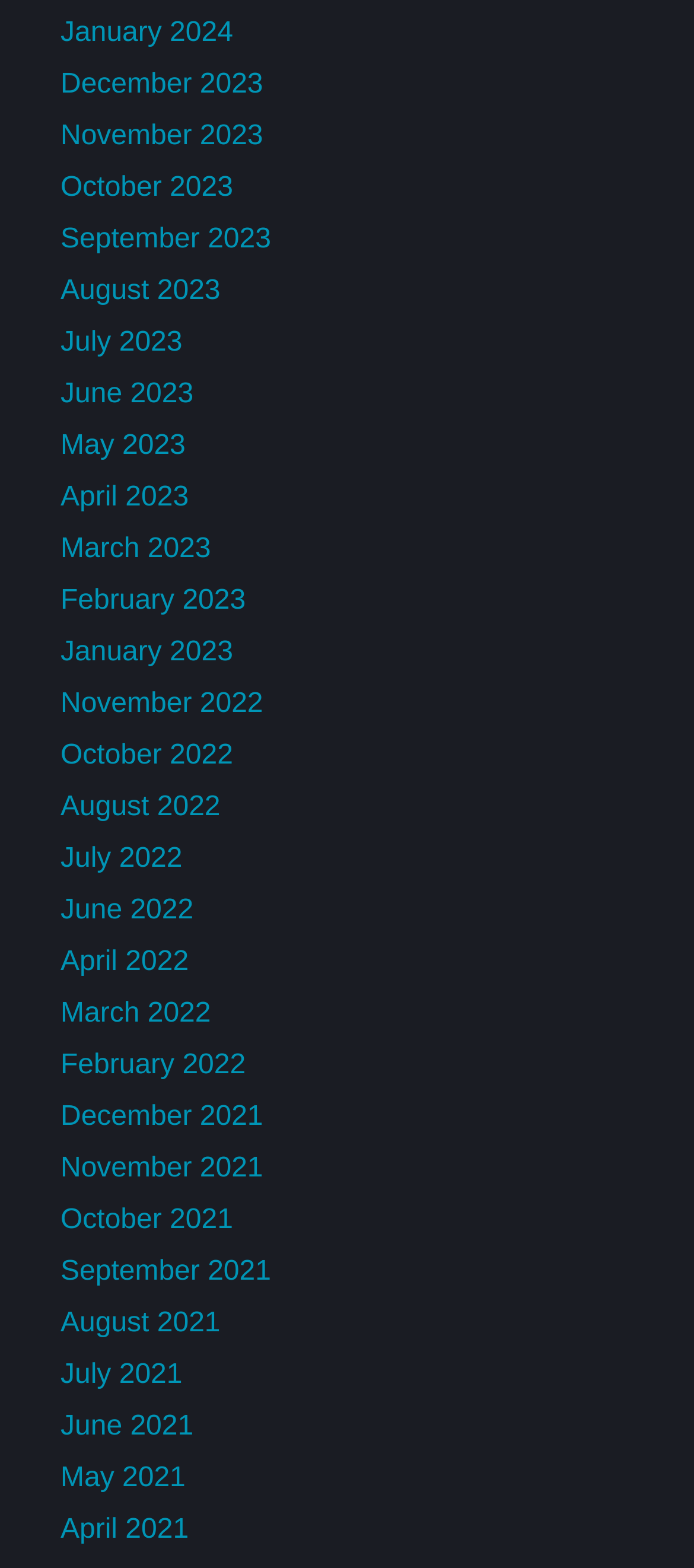Identify the bounding box coordinates of the element to click to follow this instruction: 'View January 2024'. Ensure the coordinates are four float values between 0 and 1, provided as [left, top, right, bottom].

[0.087, 0.011, 0.336, 0.031]